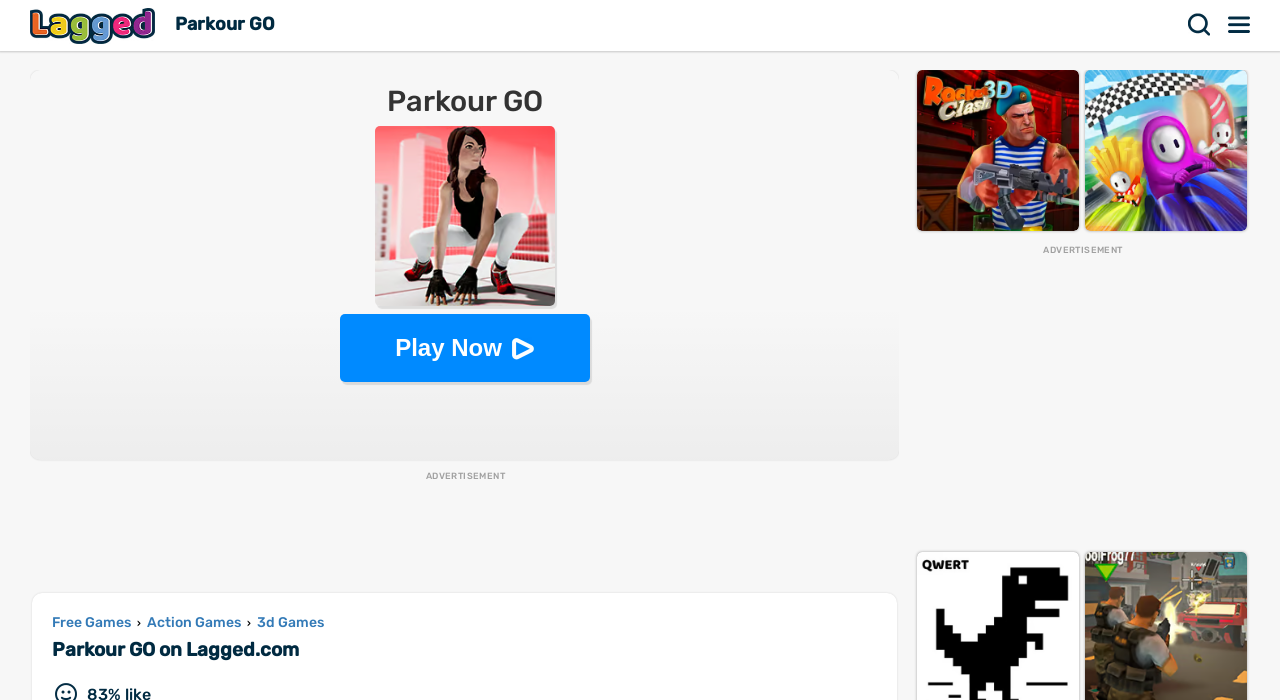Please specify the bounding box coordinates of the clickable region to carry out the following instruction: "Click the 'Play Now' button". The coordinates should be four float numbers between 0 and 1, in the format [left, top, right, bottom].

[0.265, 0.449, 0.461, 0.546]